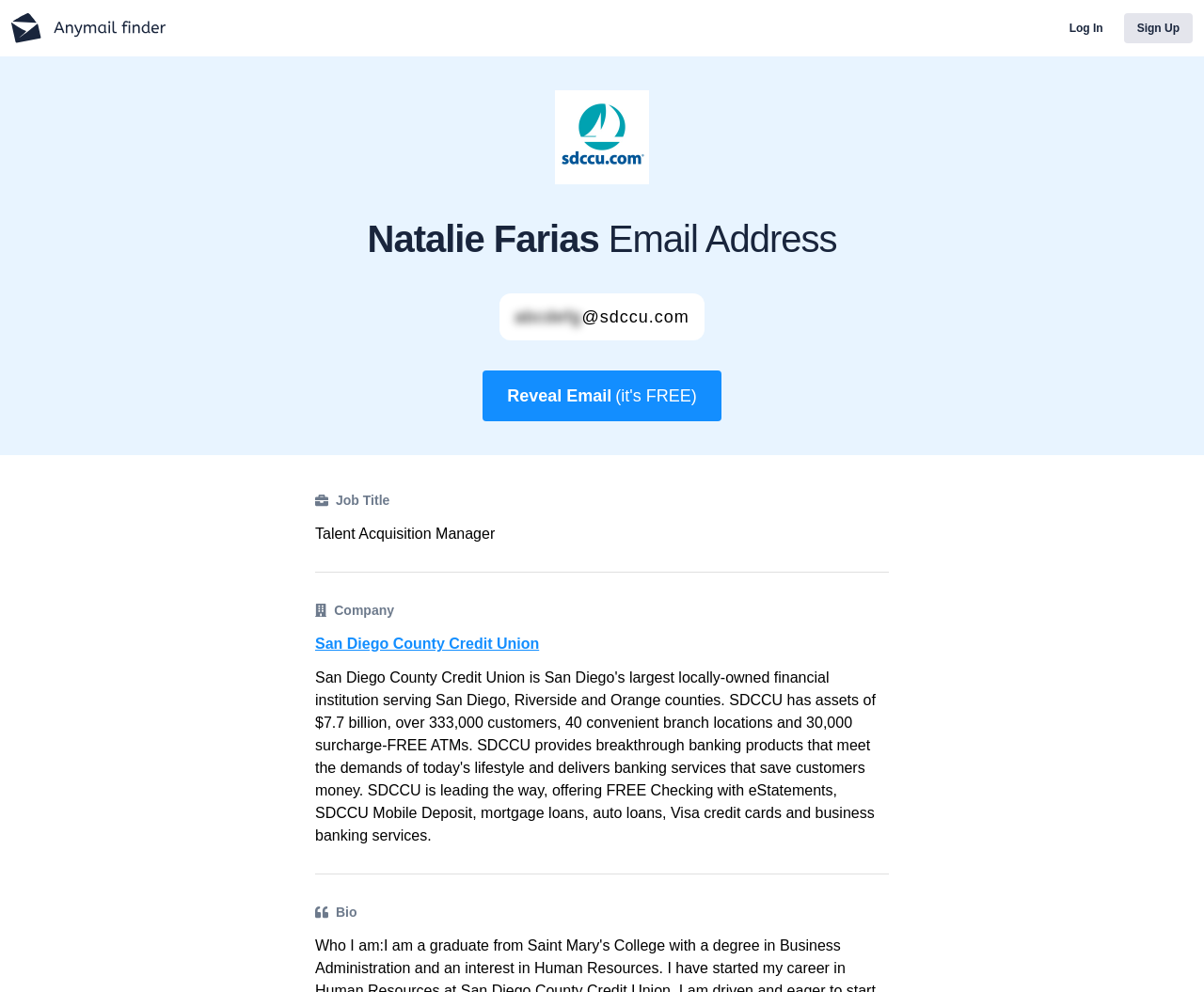Use a single word or phrase to answer the question: 
What is the logo above the 'Natalie Farias Email Address' heading?

Logo of San Diego County Credit Union